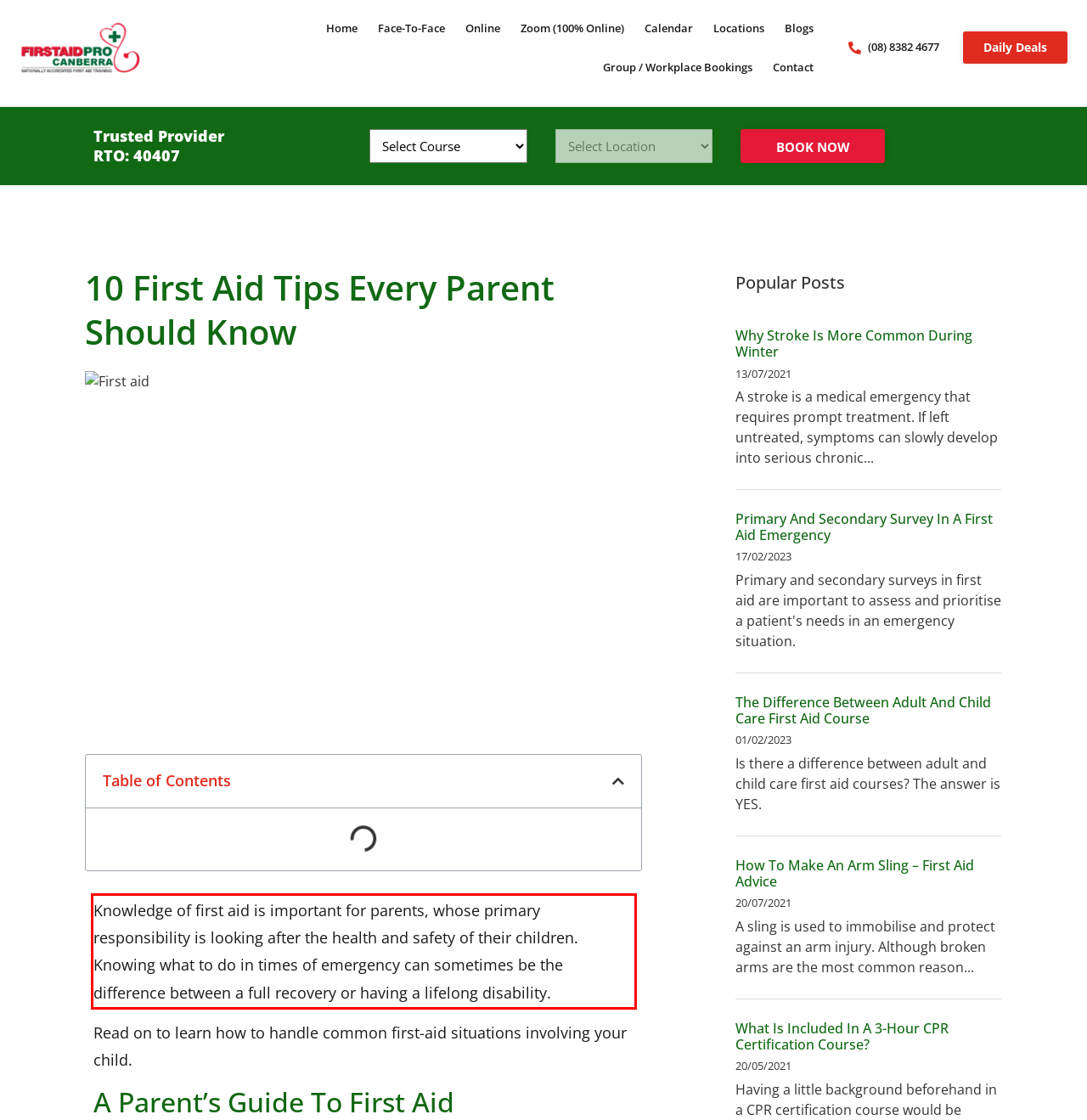Using OCR, extract the text content found within the red bounding box in the given webpage screenshot.

Knowledge of first aid is important for parents, whose primary responsibility is looking after the health and safety of their children. Knowing what to do in times of emergency can sometimes be the difference between a full recovery or having a lifelong disability.